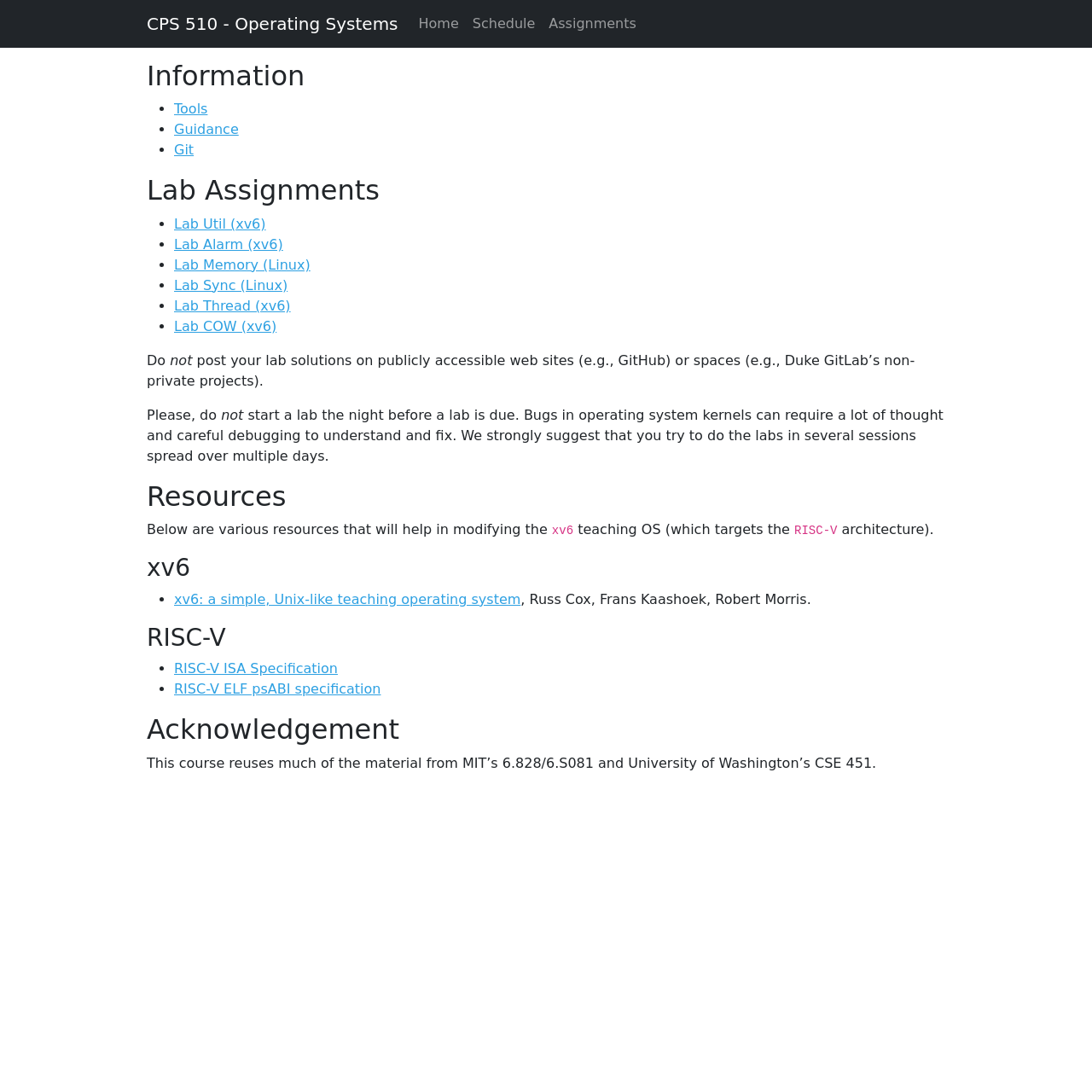What is the course name?
Provide a comprehensive and detailed answer to the question.

The course name is CPS 510, which is mentioned in the topmost link 'CPS 510 - Operating Systems'.